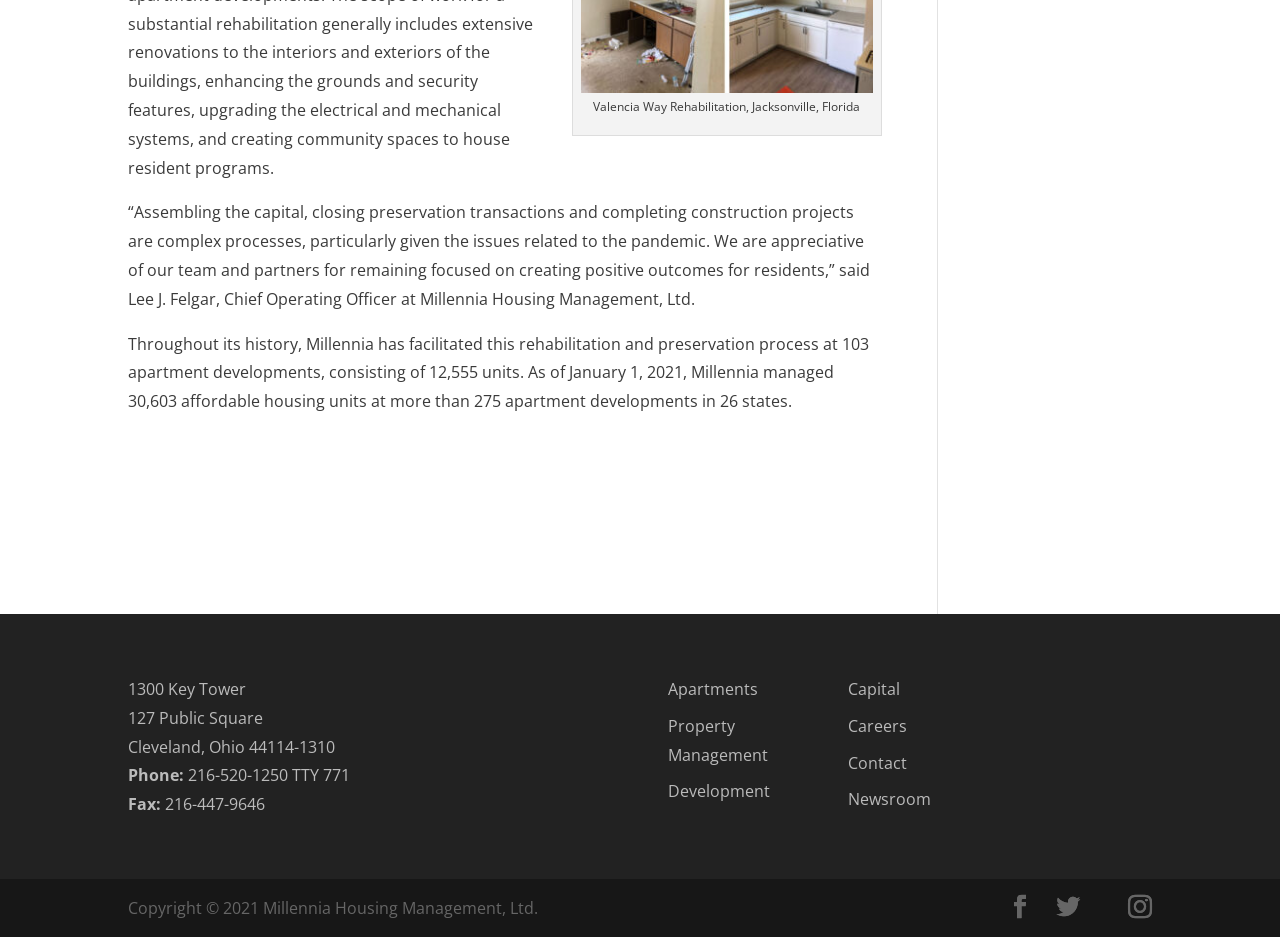Please provide a brief answer to the question using only one word or phrase: 
What is the phone number of Millennia Housing Management?

216-520-1250